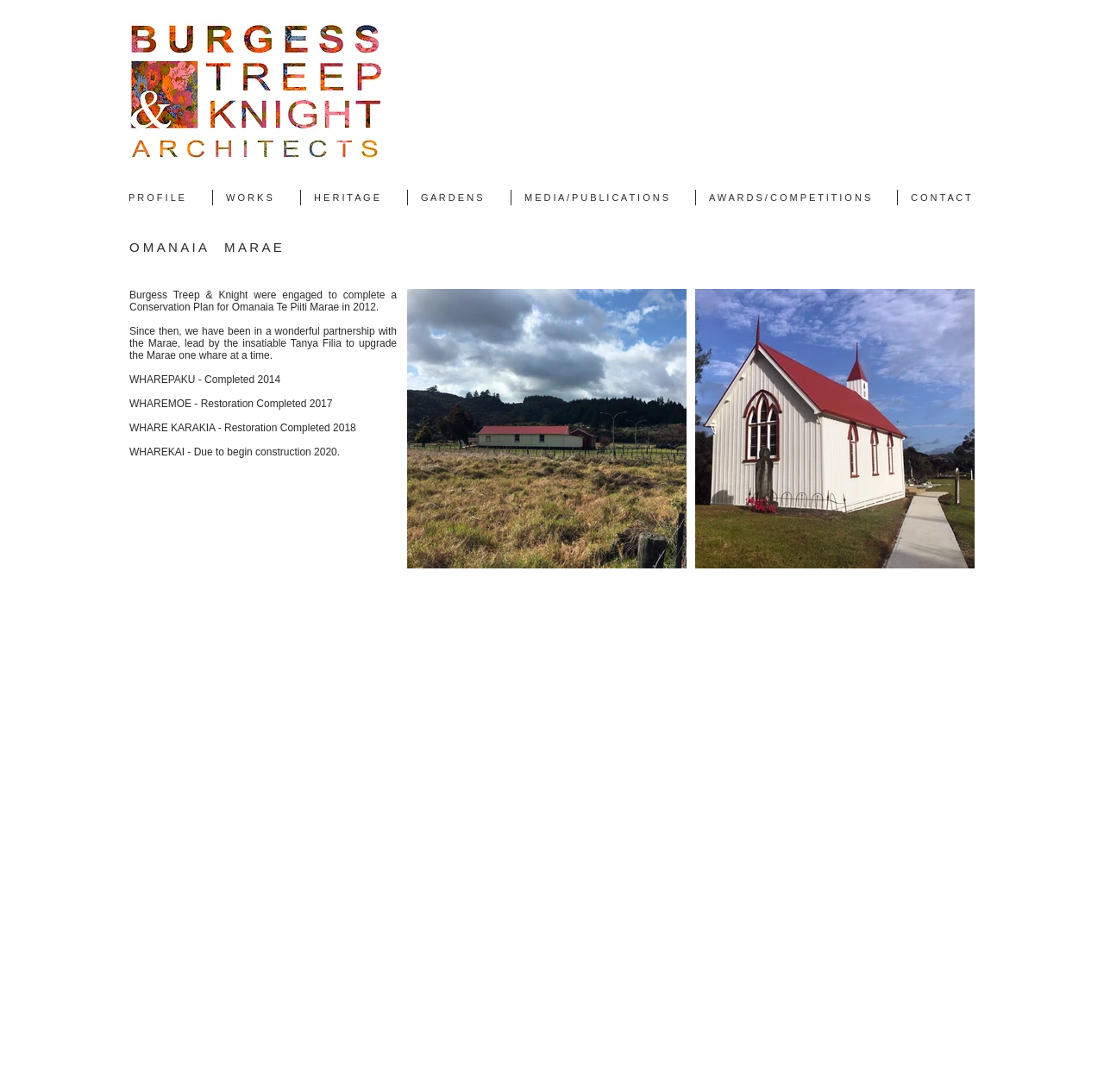Predict the bounding box of the UI element that fits this description: "W O R K S".

[0.193, 0.174, 0.272, 0.188]